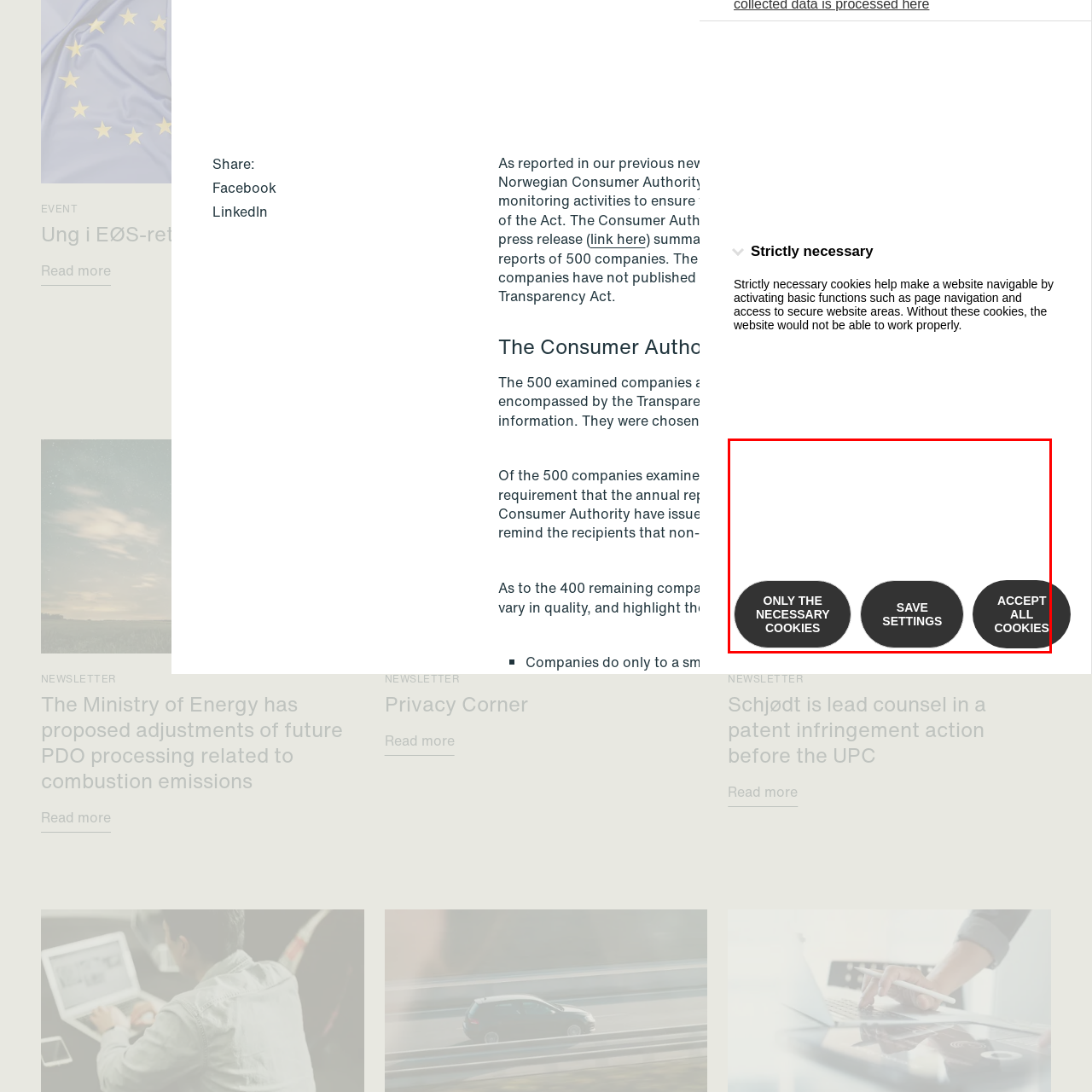Focus on the content within the red bounding box and answer this question using a single word or phrase: How many buttons are there for cookie consent?

Three